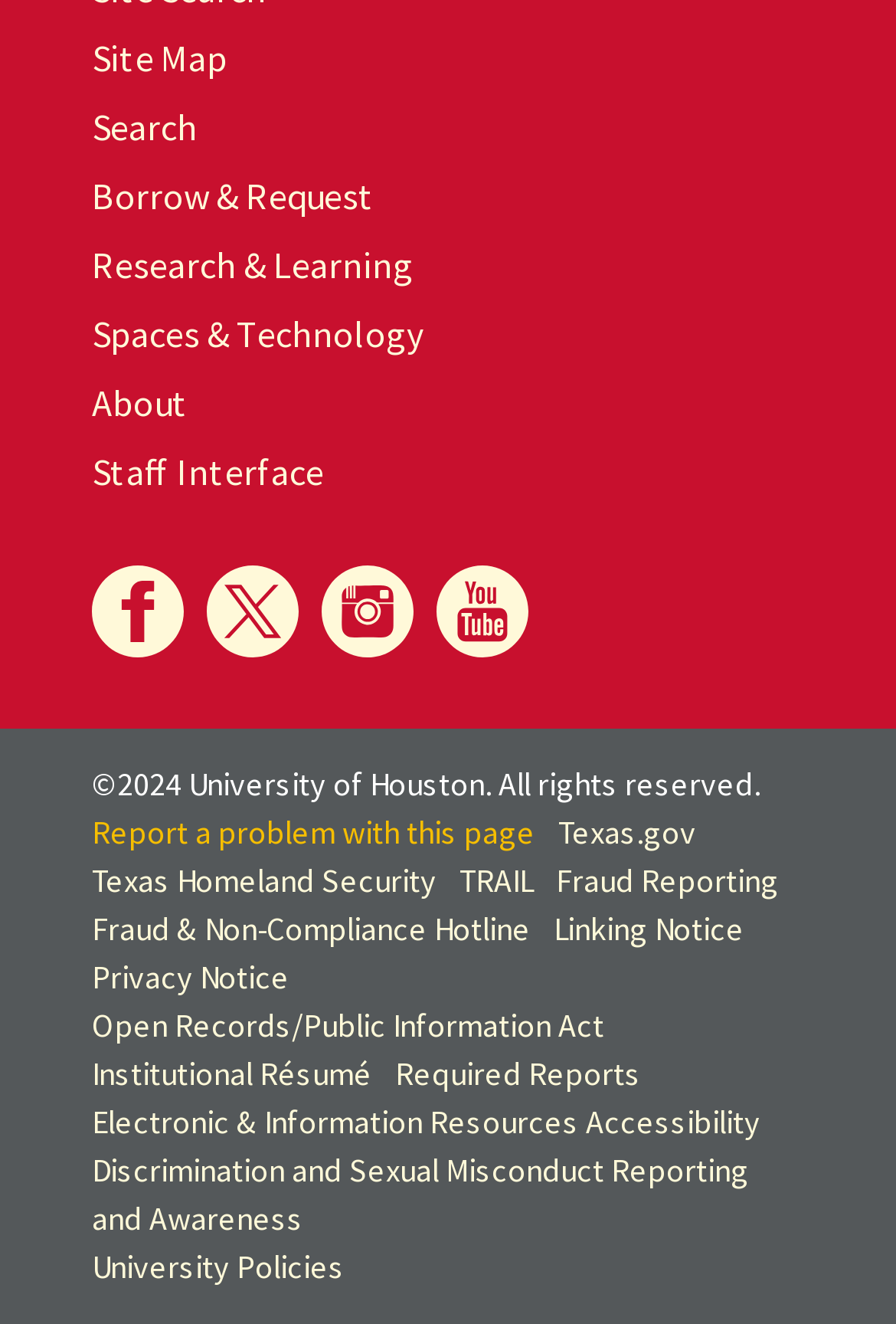Respond to the question below with a single word or phrase:
What is the first link on the top left?

Site Map